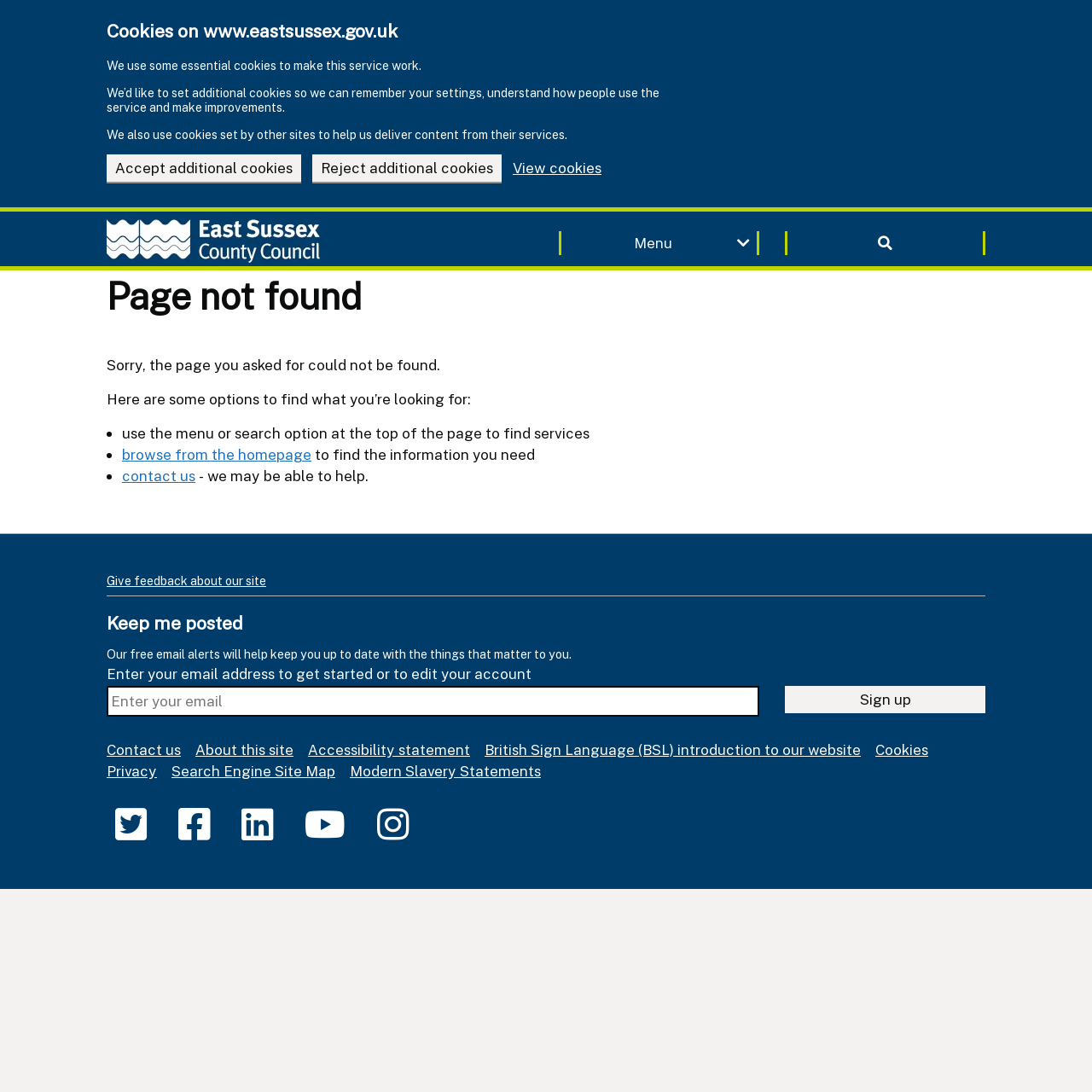Respond to the question below with a single word or phrase:
What is the alternative way to navigate the website?

Use the menu or search option